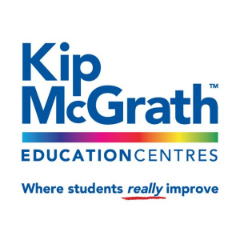What is emphasized by the words 'EDUCATION CENTRES'?
Using the picture, provide a one-word or short phrase answer.

Company's focus on educational services